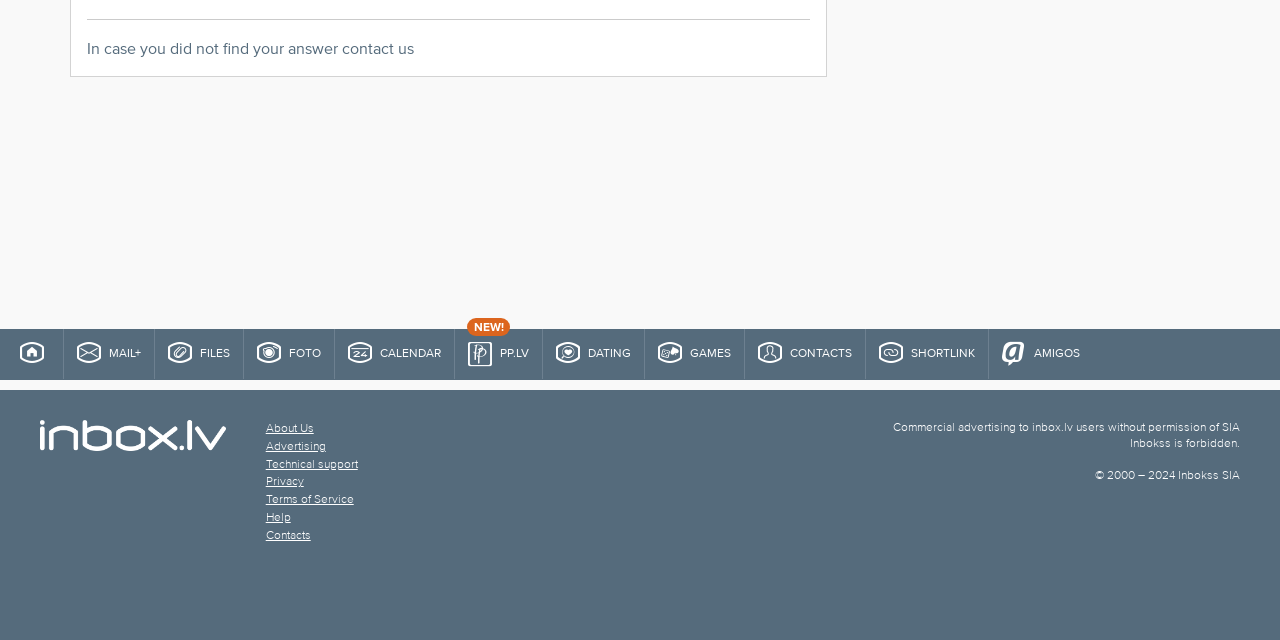Locate the UI element described as follows: "foto". Return the bounding box coordinates as four float numbers between 0 and 1 in the order [left, top, right, bottom].

[0.191, 0.514, 0.261, 0.592]